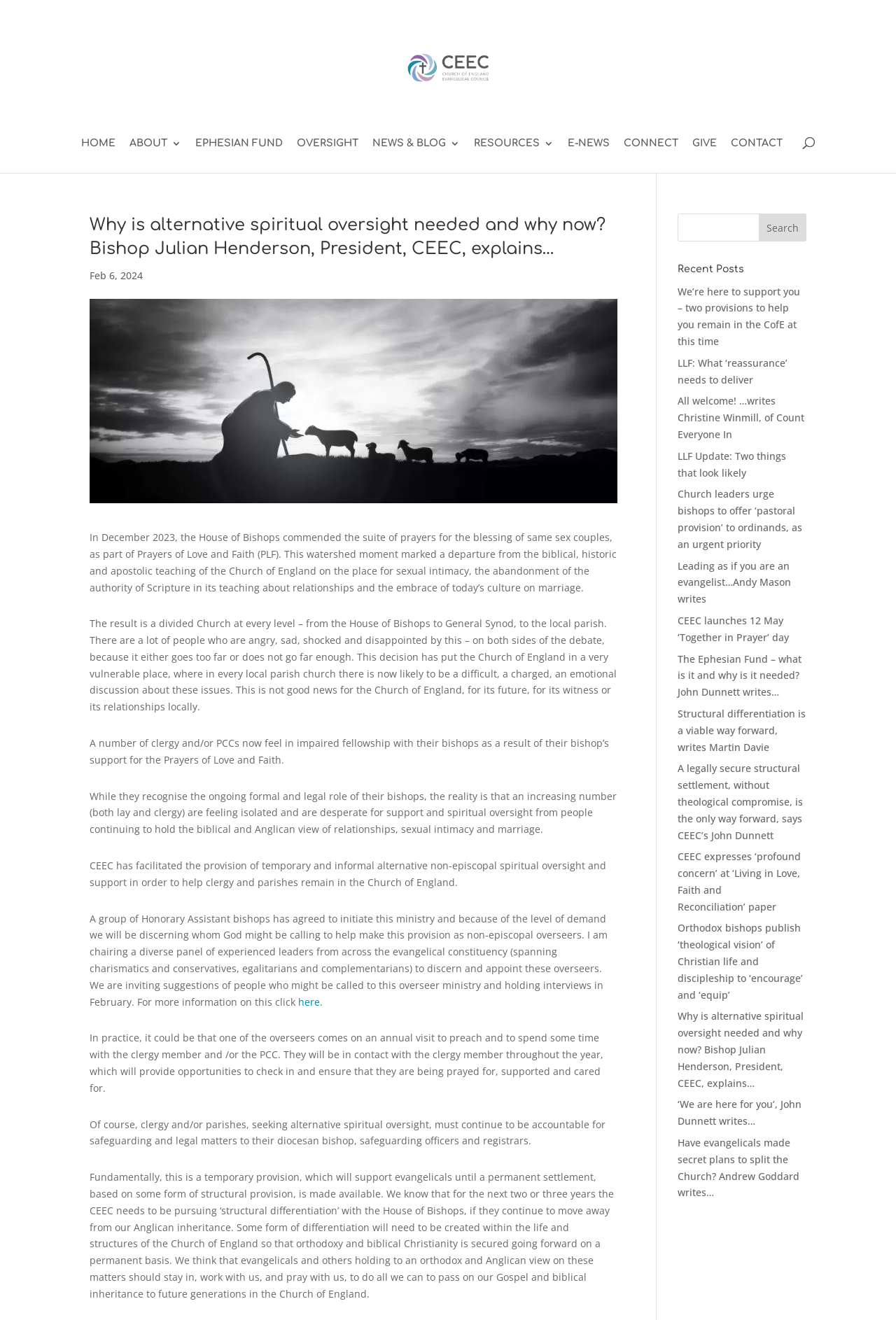Construct a thorough caption encompassing all aspects of the webpage.

The webpage is about the Church of England Evangelical Council (CEEC) and its response to the House of Bishops' decision to commend prayers for the blessing of same-sex couples. The page has a navigation menu at the top with links to various sections, including "HOME", "ABOUT", "EPHESIAN FUND", "OVERSIGHT", "NEWS & BLOG", "RESOURCES", "E-NEWS", "CONNECT", "GIVE", and "CONTACT".

Below the navigation menu, there is a heading that reads "Why is alternative spiritual oversight needed and why now? Bishop Julian Henderson, President, CEEC, explains…". This is followed by a series of paragraphs that explain the context and reasons behind the need for alternative spiritual oversight. The text discusses the implications of the House of Bishops' decision and how it has led to a divided Church, with many clergy and parishioners feeling isolated and in need of support.

The page also features a section with a heading "Recent Posts", which lists several links to recent articles and news stories related to the Church of England and the evangelical community. These links are arranged in a vertical column and take up most of the right-hand side of the page.

At the top-right corner of the page, there is a search bar with a button labeled "Search". Above the search bar, there is an image of the Church of England Evangelical Council's logo.